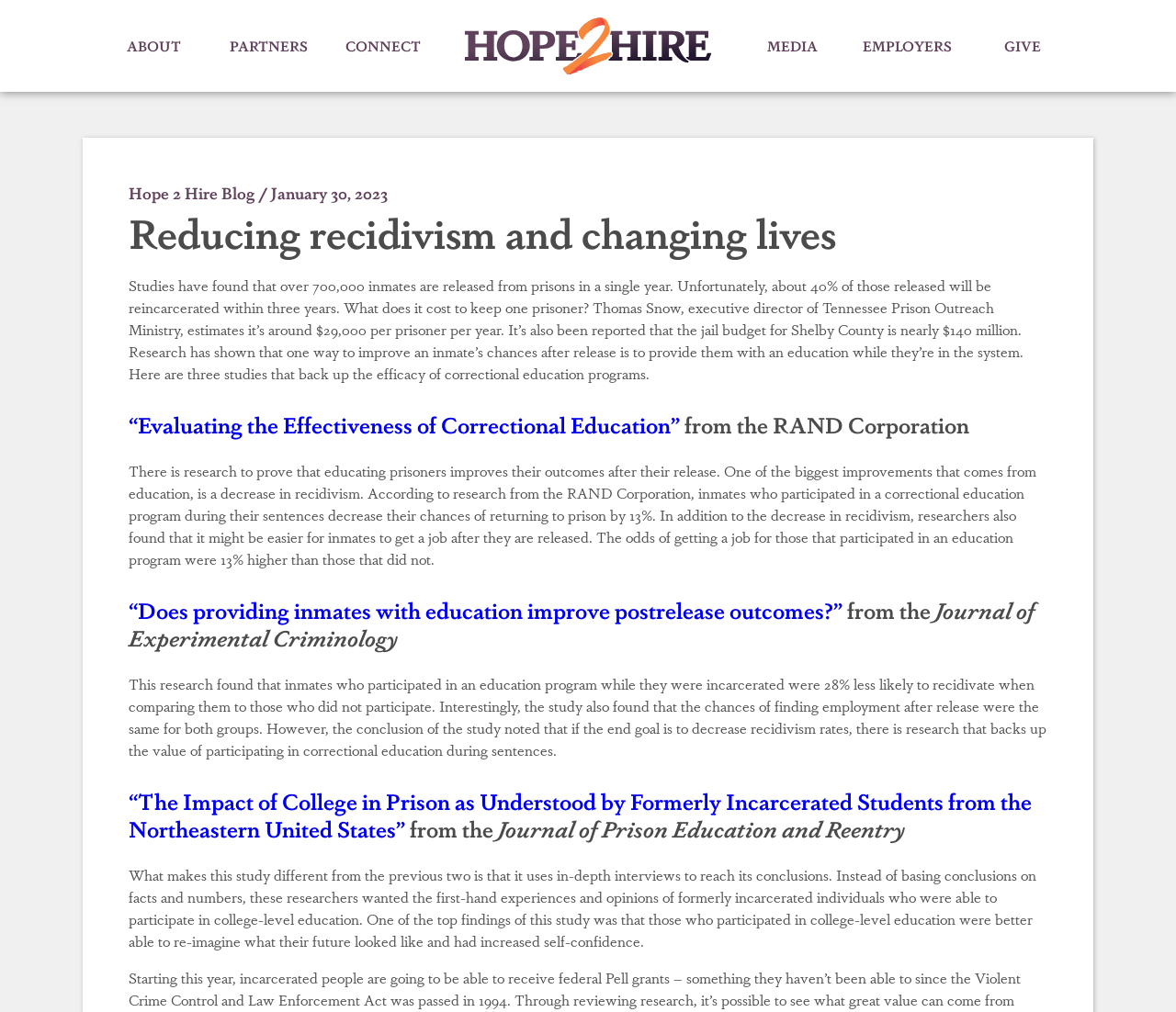Could you please study the image and provide a detailed answer to the question:
What is the decrease in recidivism rate for inmates who participated in correctional education programs?

According to the research from the RAND Corporation, inmates who participated in a correctional education program during their sentences decrease their chances of returning to prison by 13%.